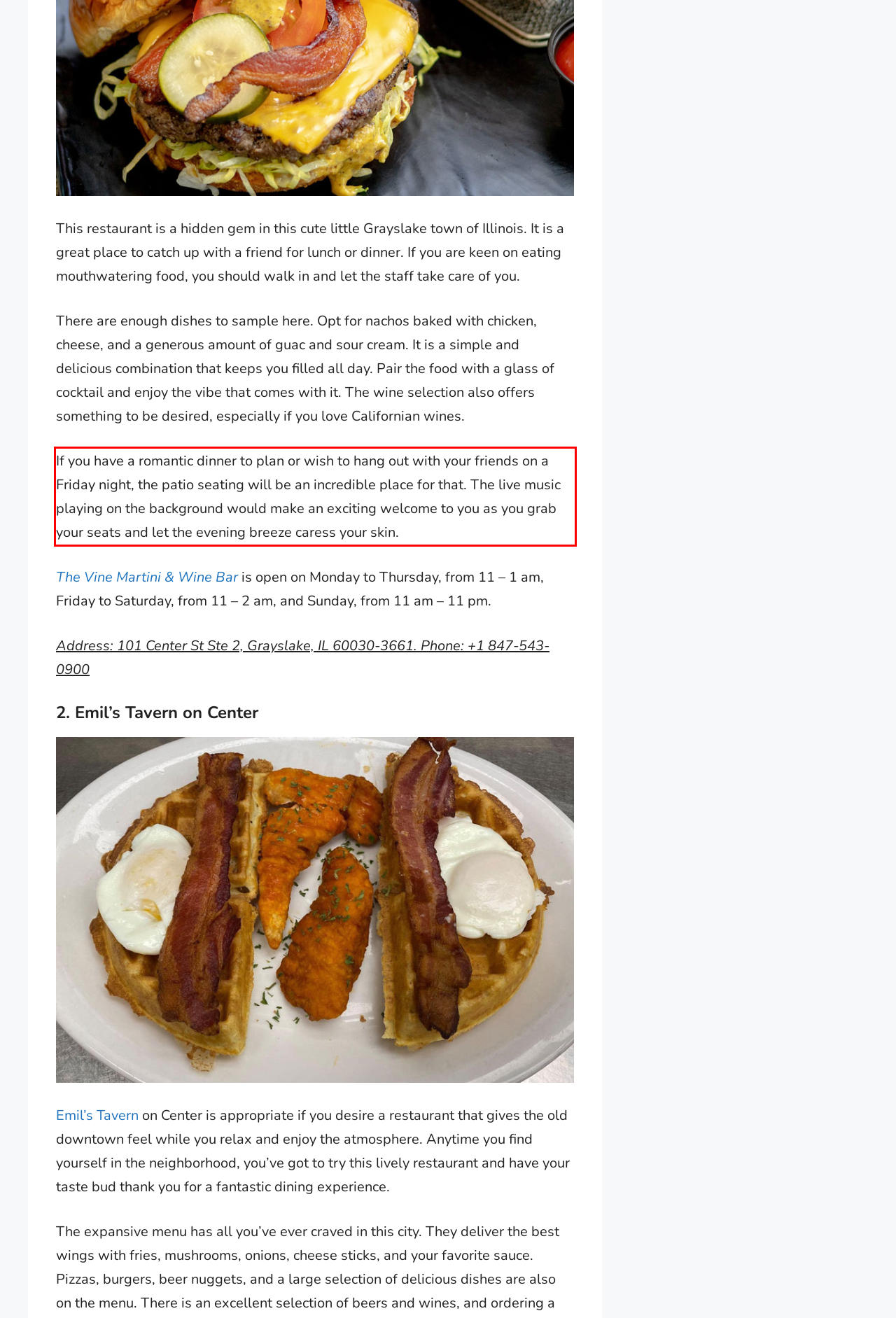Please examine the webpage screenshot containing a red bounding box and use OCR to recognize and output the text inside the red bounding box.

If you have a romantic dinner to plan or wish to hang out with your friends on a Friday night, the patio seating will be an incredible place for that. The live music playing on the background would make an exciting welcome to you as you grab your seats and let the evening breeze caress your skin.